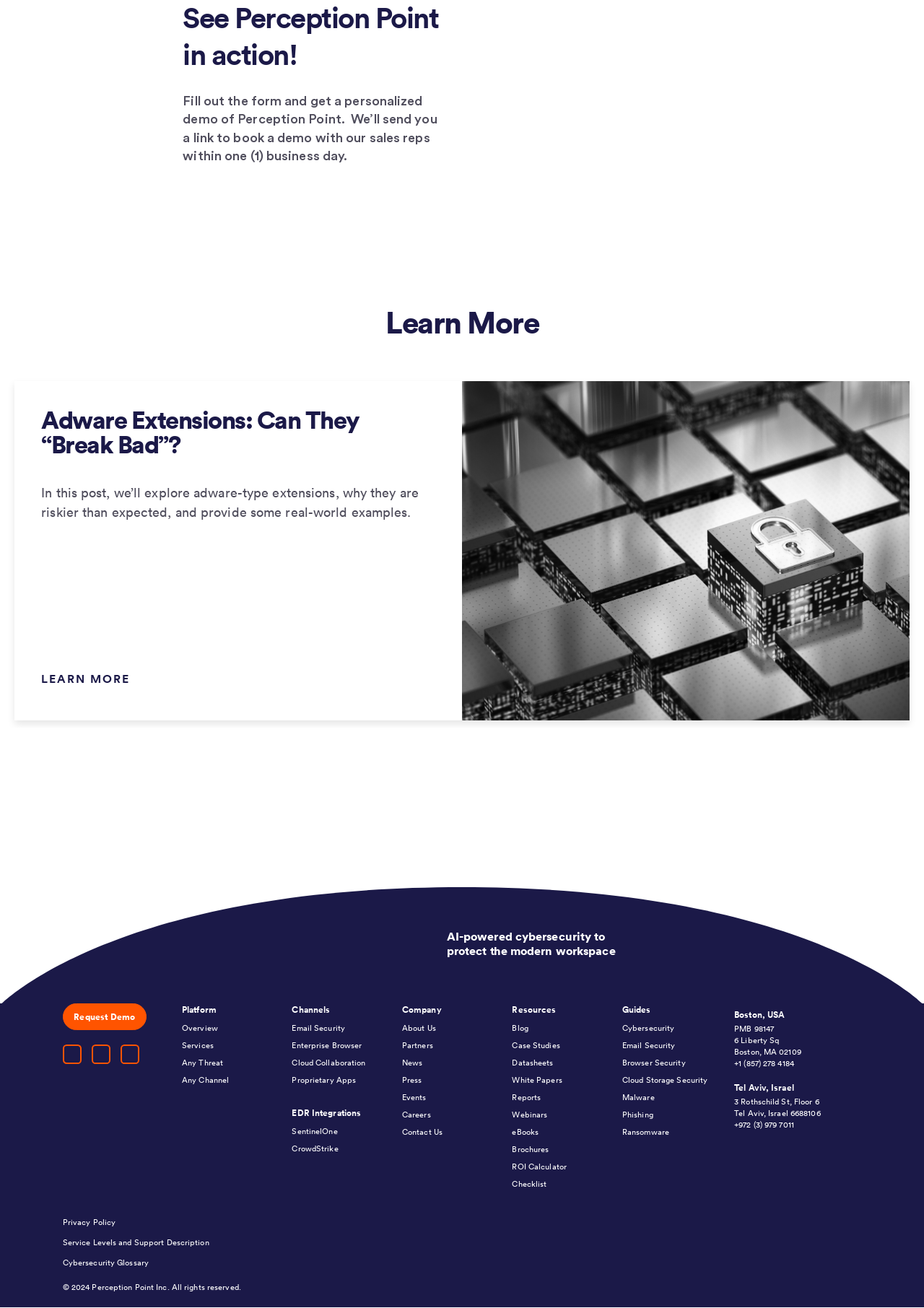Determine the bounding box coordinates for the area you should click to complete the following instruction: "Contact us".

[0.435, 0.862, 0.479, 0.871]